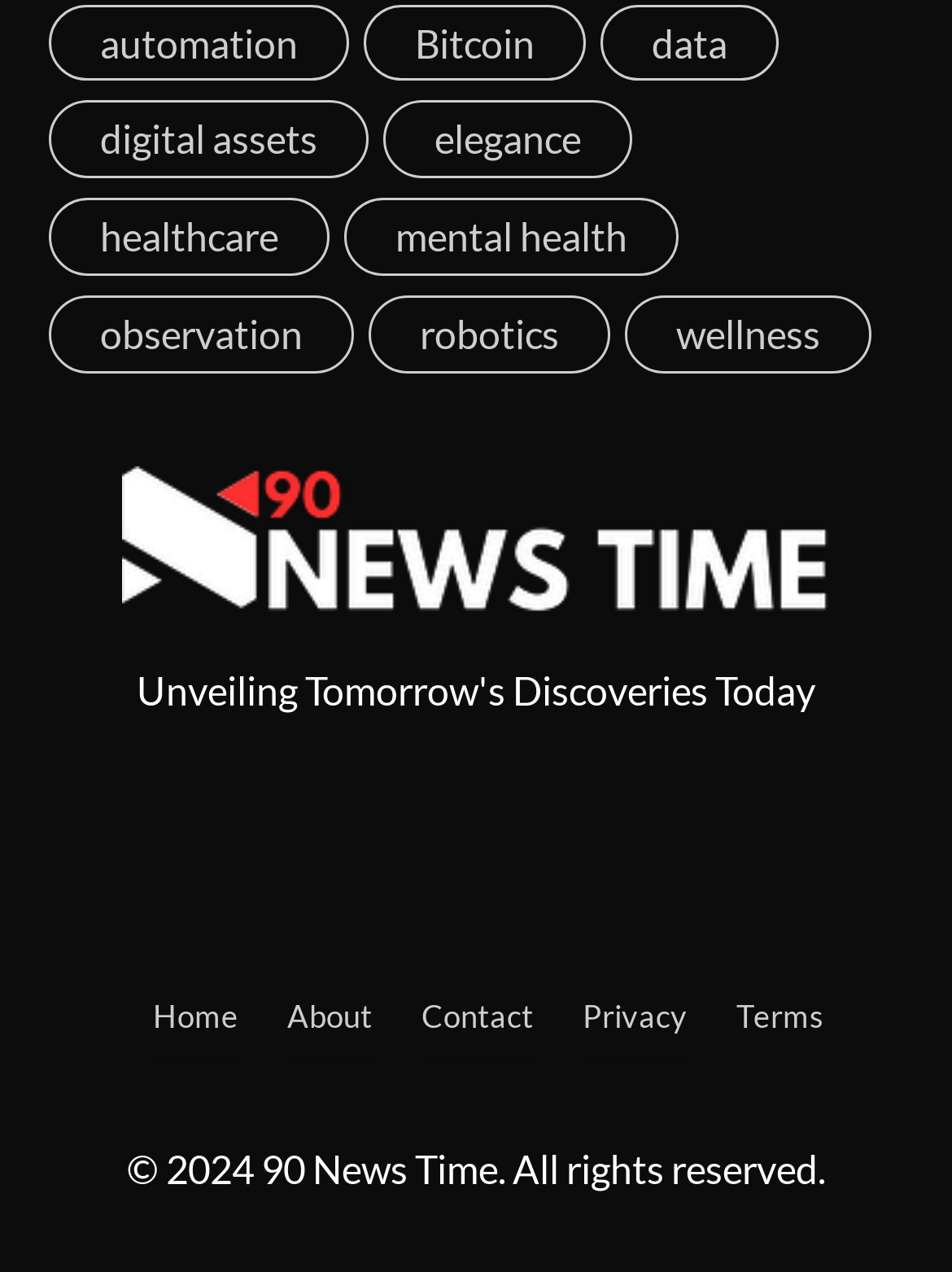Identify the bounding box coordinates of the specific part of the webpage to click to complete this instruction: "click on automation link".

[0.051, 0.003, 0.367, 0.064]